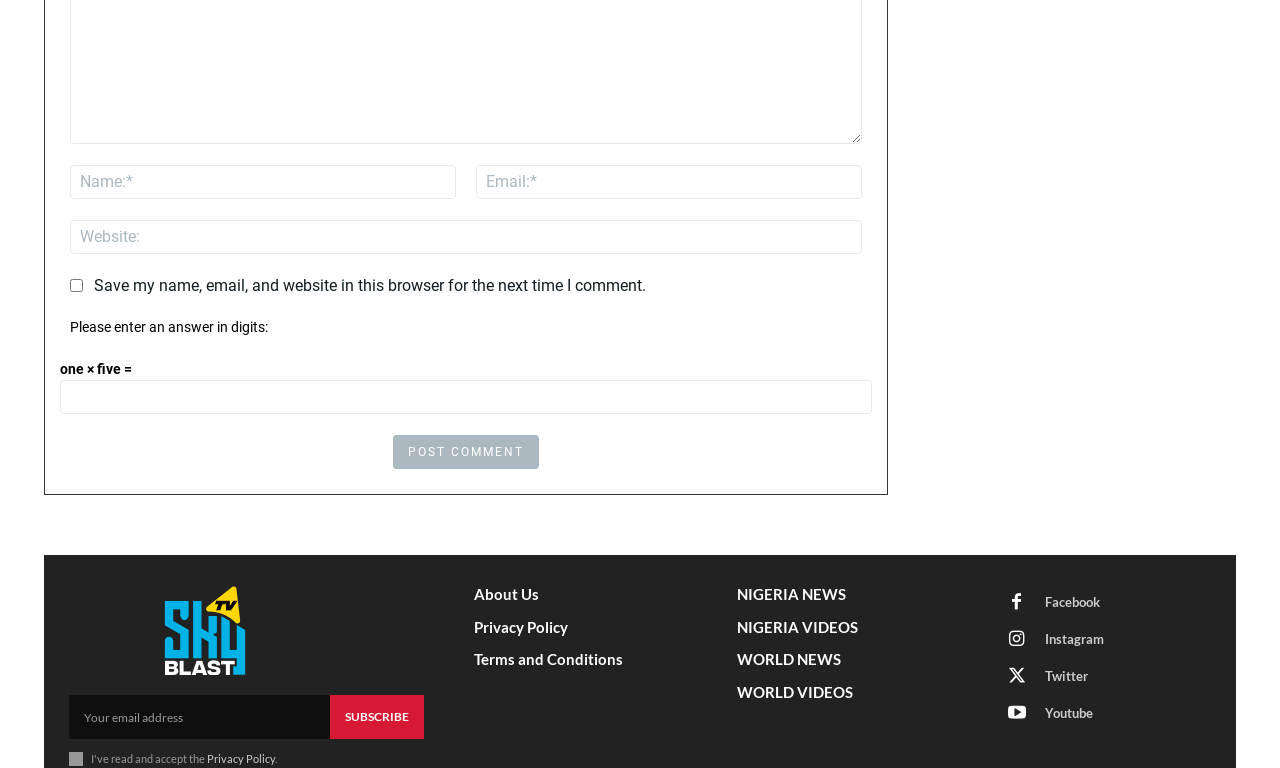What is the button below the captcha for?
Please describe in detail the information shown in the image to answer the question.

The button is labeled 'Post Comment' which suggests that it is used to submit the user's comment after entering the correct answer to the captcha.